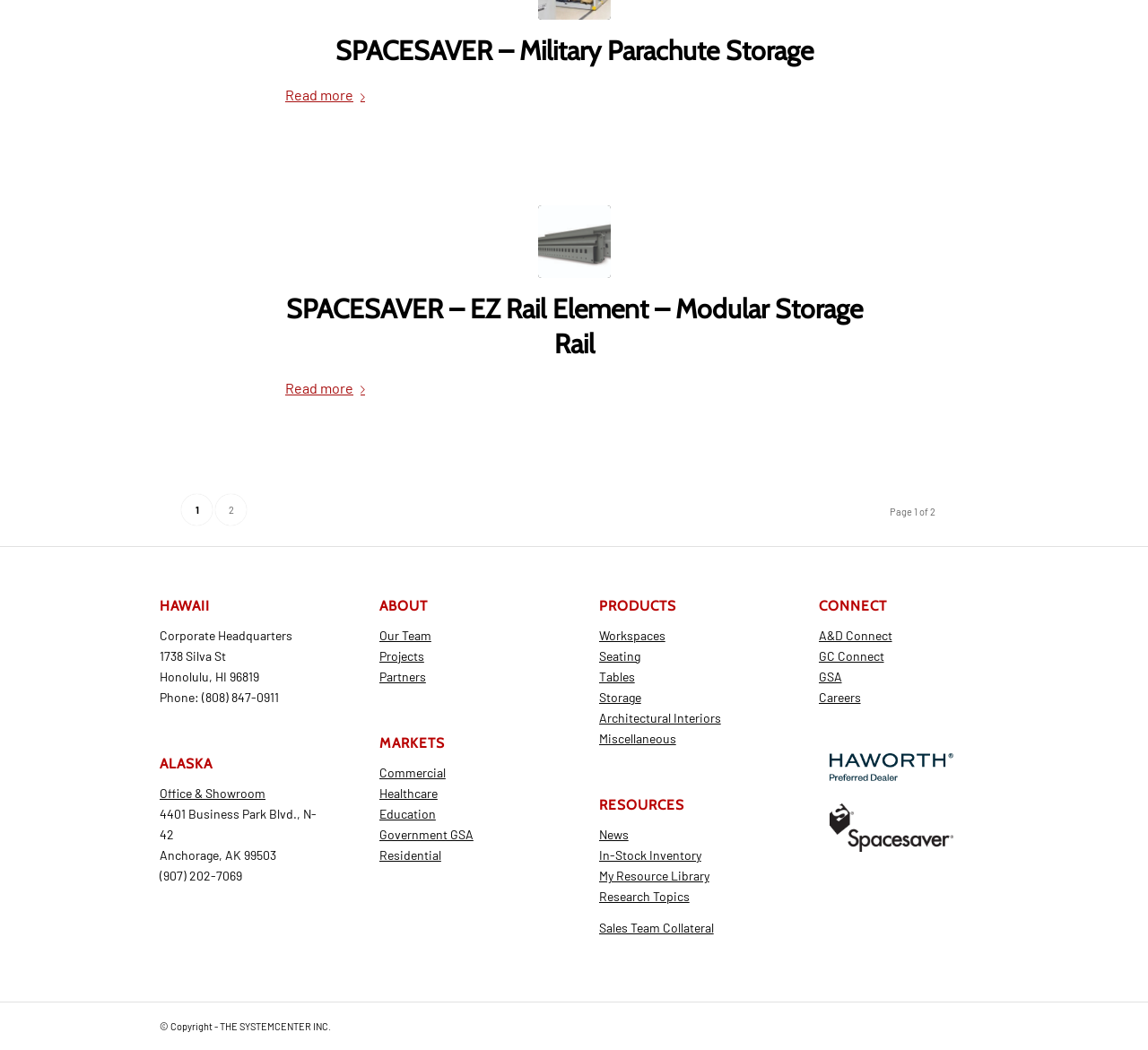Pinpoint the bounding box coordinates for the area that should be clicked to perform the following instruction: "Learn about the company's team".

[0.33, 0.597, 0.376, 0.612]